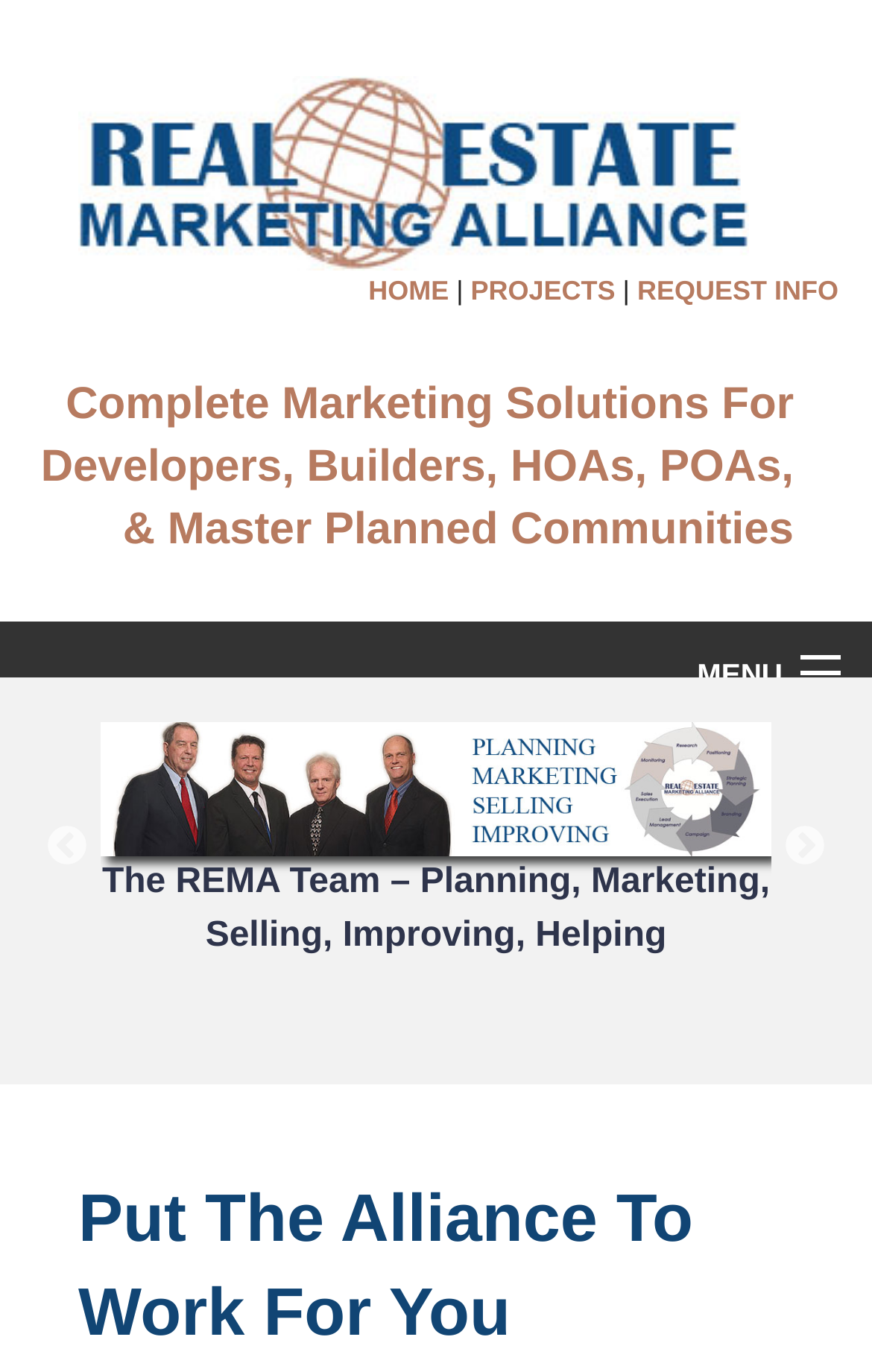Offer a detailed account of what is visible on the webpage.

The webpage is about the Real Estate Marketing Alliance, a team that provides marketing solutions for developers, builders, HOAs, POAs, and master-planned communities. 

At the top of the page, there is a navigation menu with links to "HOME", "PROJECTS", and "REQUEST INFO". Below this menu, there is a heading that summarizes the services offered by the alliance. 

On the left side of the page, there is a vertical menu with links to "ABOUT US", "PROCESS", "PLANNING", "ACQUISITIONS", "MARKETING", and "OPERATIONS". 

The main content area of the page is divided into sections, each describing a different aspect of the alliance's services. There are images and links to more information about planning, marketing, improving, and technical services. The sections are separated by a slideshow with arrows to navigate to the previous or next section.

At the bottom of the page, there is a heading that encourages visitors to "Put The Alliance To Work For You".